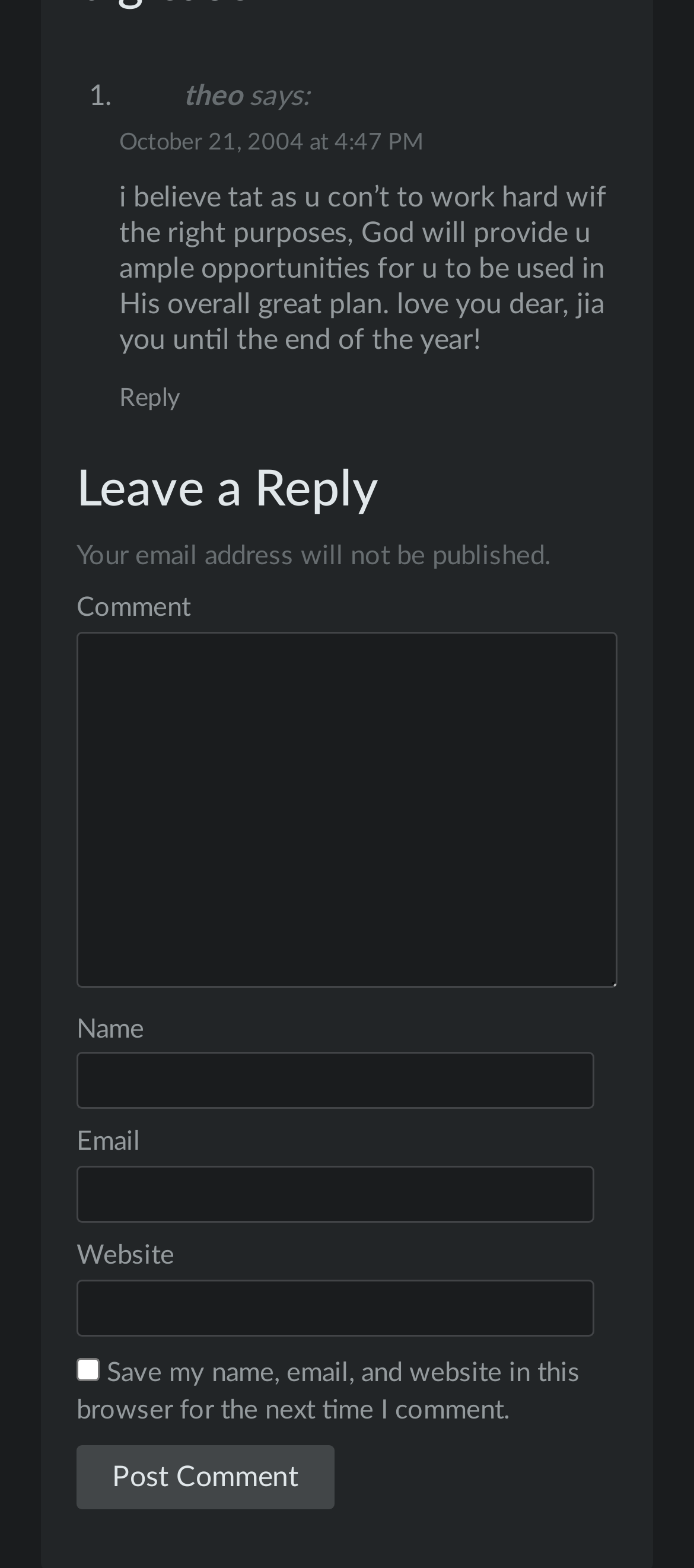Can you show the bounding box coordinates of the region to click on to complete the task described in the instruction: "Leave a reply"?

[0.11, 0.294, 0.89, 0.332]